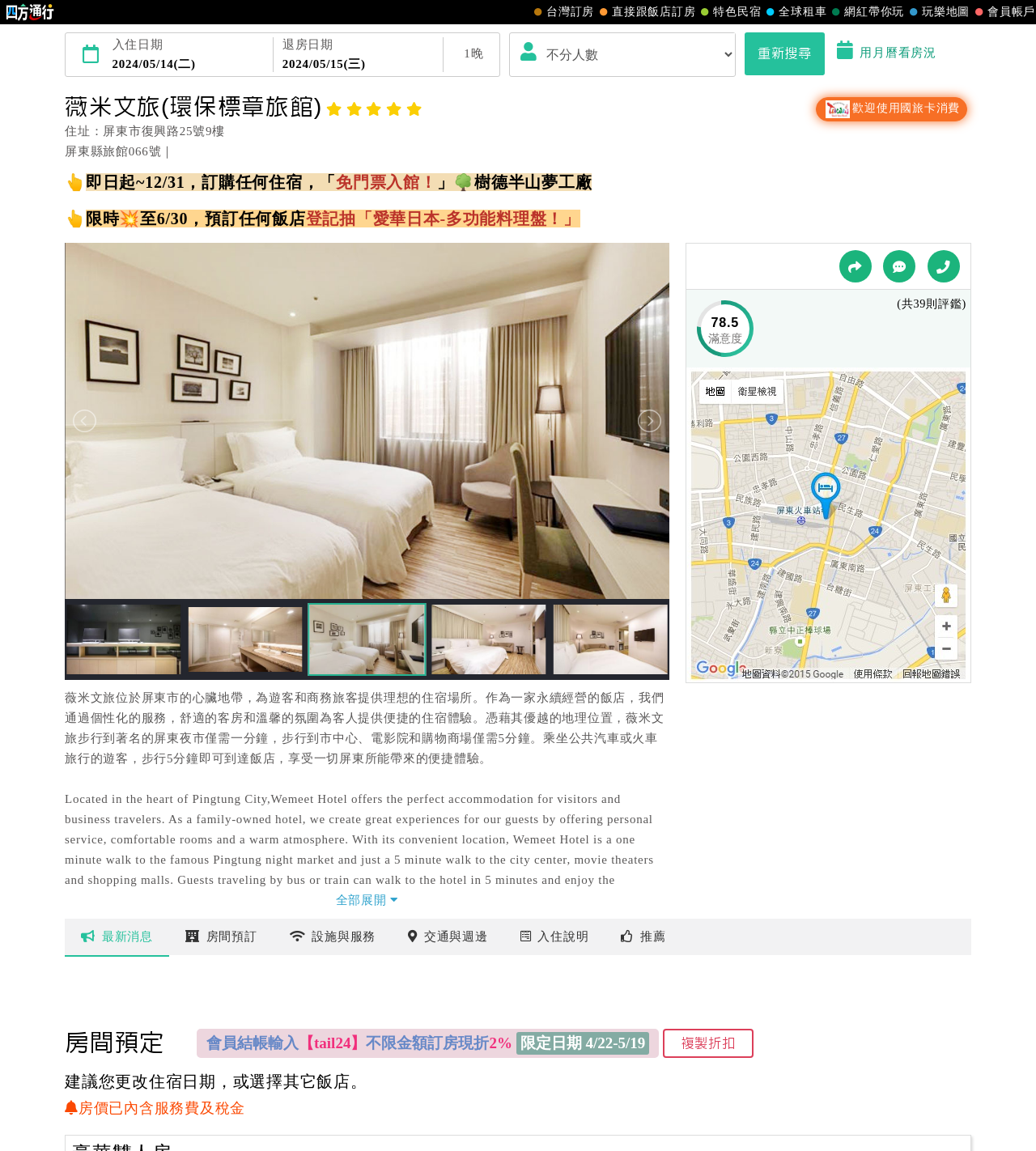Locate the bounding box coordinates of the clickable area needed to fulfill the instruction: "View the hotel's location on the map".

[0.808, 0.04, 0.904, 0.051]